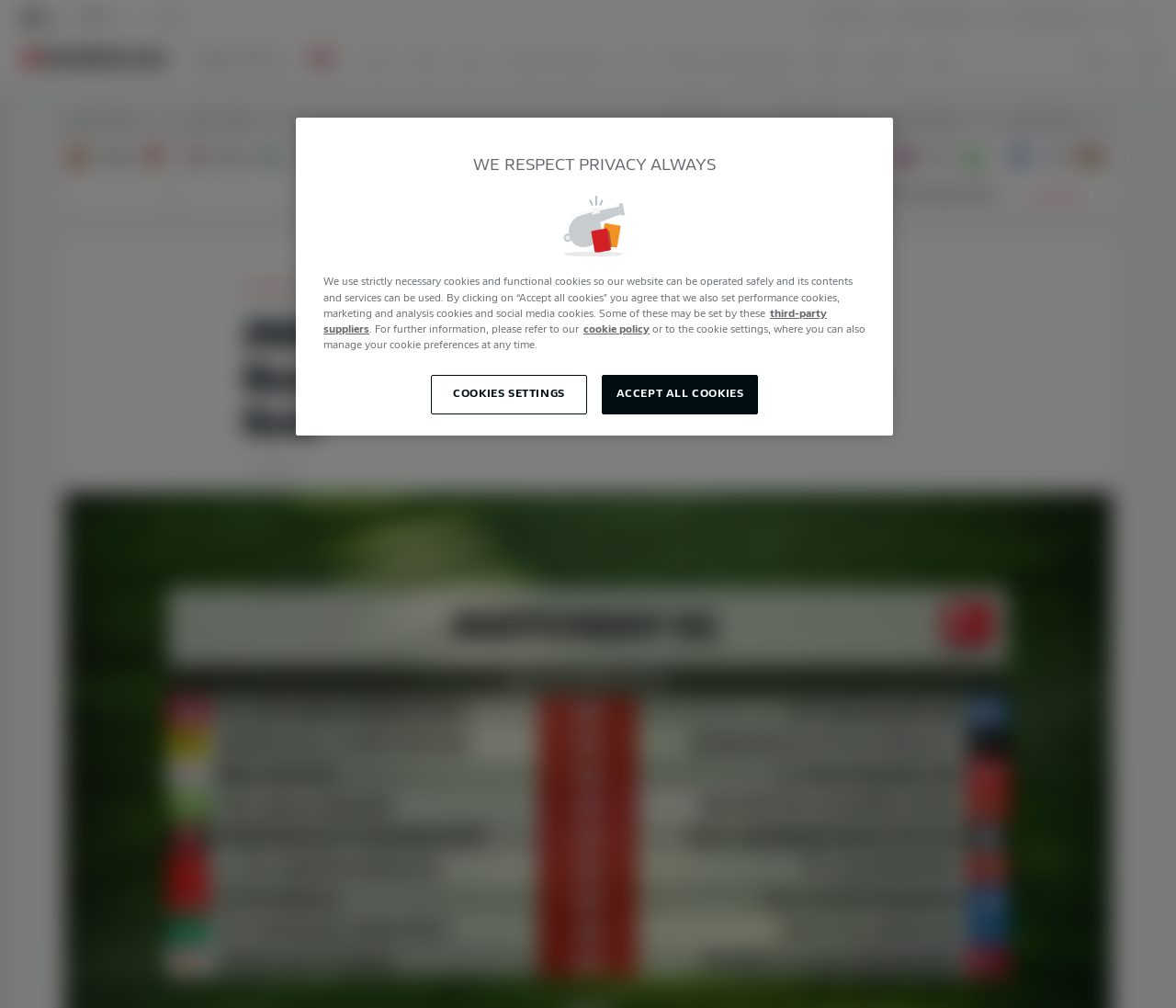Determine the main heading text of the webpage.

2020-21 season: DFL publishes Bundesliga and Bundesliga 2 fixture lists